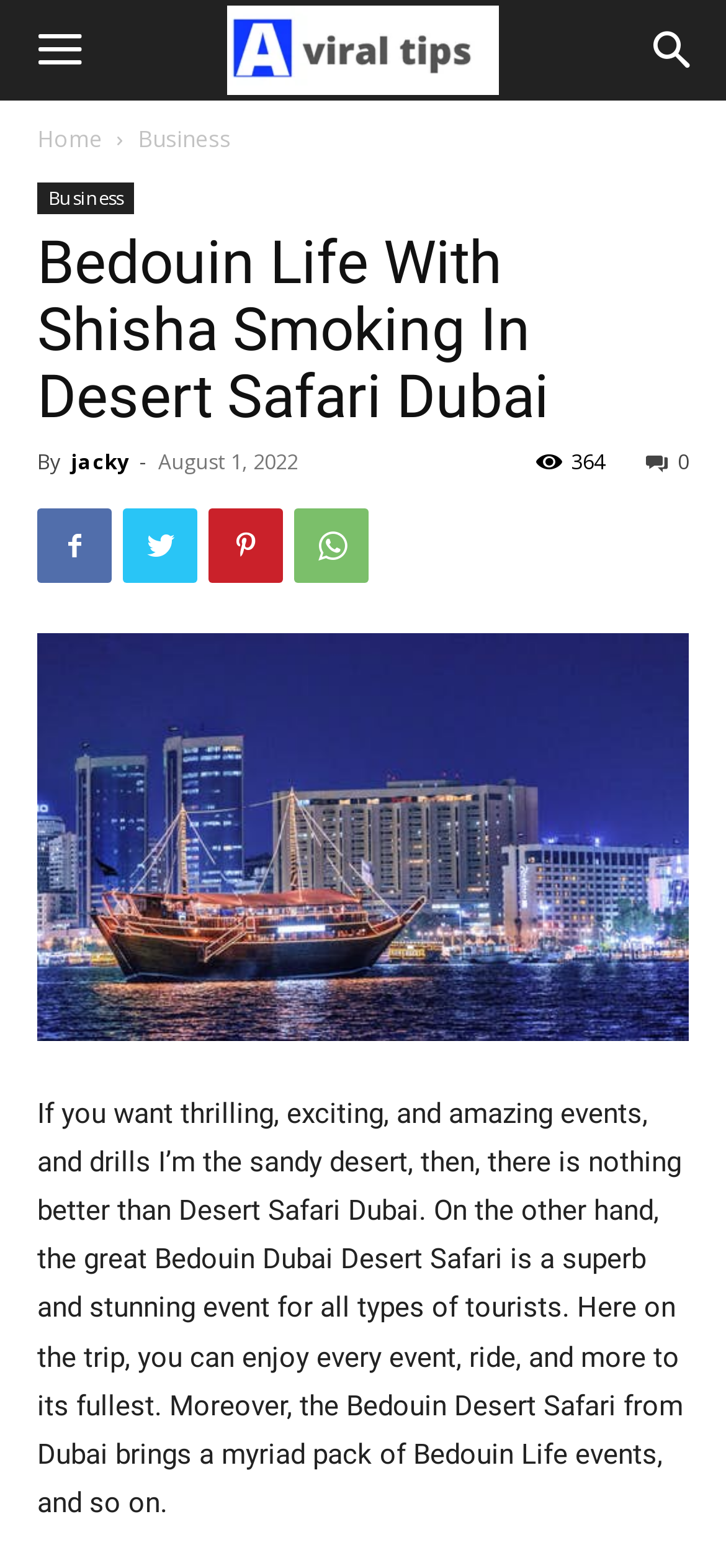Describe all significant elements and features of the webpage.

The webpage is about Desert Safari Dubai, with a focus on Bedouin Life events. At the top left, there is a link with an icon, followed by another link with a different icon at the top right. Below these icons, there are two links, "Home" and "Business", which are positioned side by side. The "Business" link has a dropdown menu with another "Business" link and a header that spans almost the entire width of the page.

The main content of the page is headed by a title, "Bedouin Life With Shisha Smoking In Desert Safari Dubai", which is followed by the author's name, "jacky", and the date "August 1, 2022". Below the title, there are several social media links, including Facebook, Twitter, and Instagram, represented by their respective icons.

The main article is a long paragraph that describes the Desert Safari Dubai experience, highlighting its thrilling events, stunning scenery, and variety of activities available to tourists. The text is positioned below the social media links and spans almost the entire width of the page.

At the bottom of the page, there is a large image that takes up most of the width of the page.